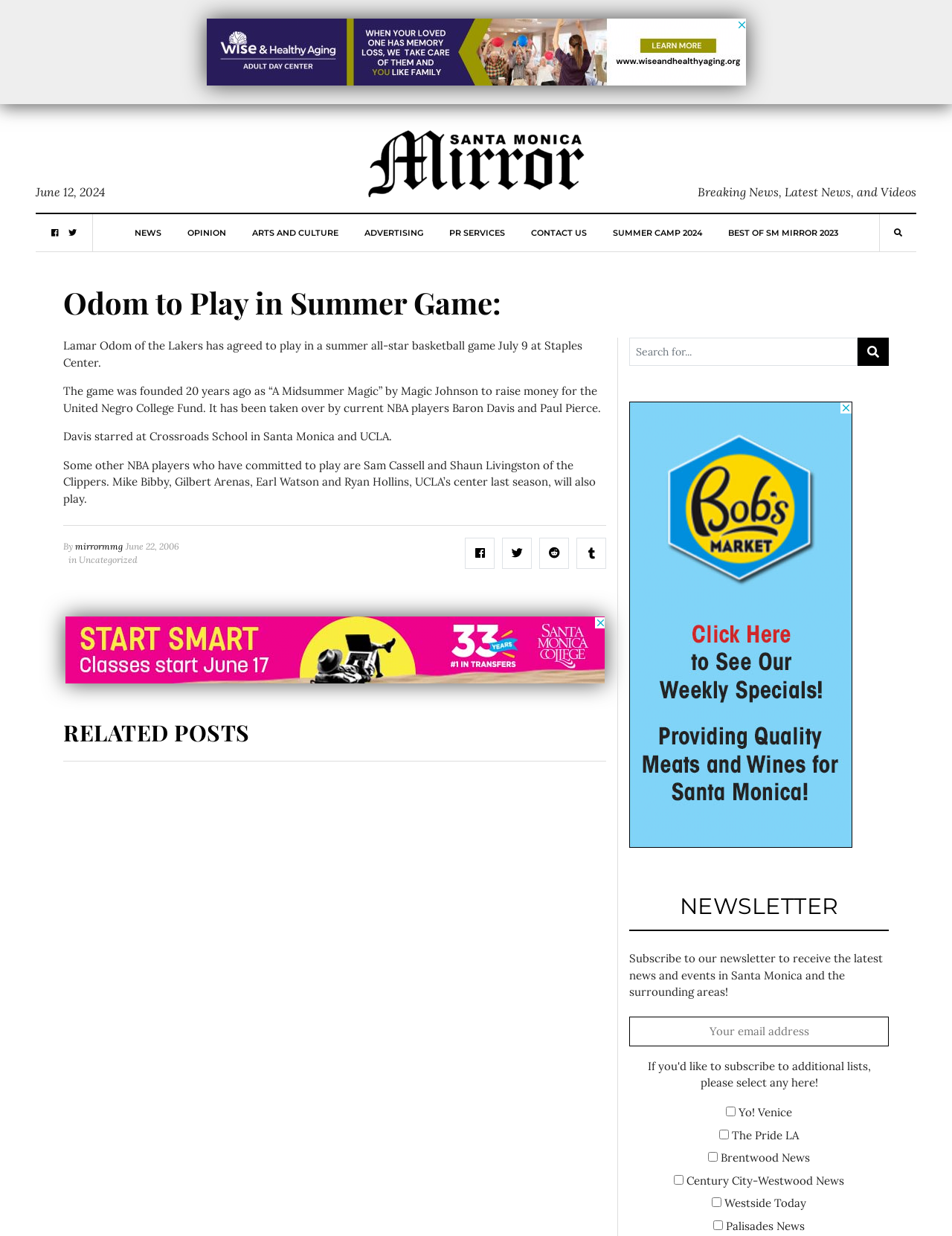Kindly determine the bounding box coordinates of the area that needs to be clicked to fulfill this instruction: "Click on NEWS".

[0.141, 0.173, 0.169, 0.203]